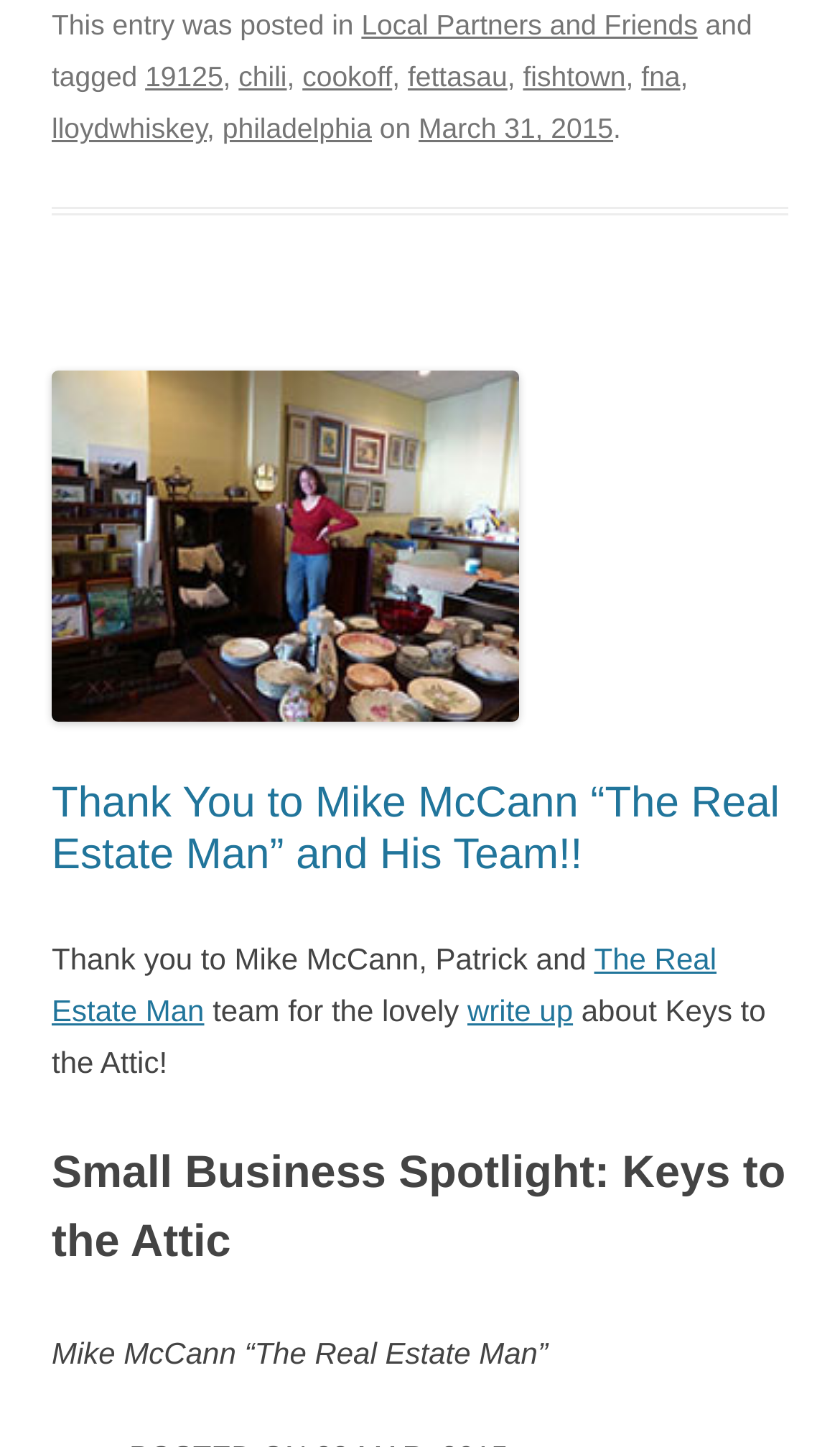Please determine the bounding box coordinates of the element to click on in order to accomplish the following task: "Click on the link 'Local Partners and Friends'". Ensure the coordinates are four float numbers ranging from 0 to 1, i.e., [left, top, right, bottom].

[0.43, 0.006, 0.83, 0.029]